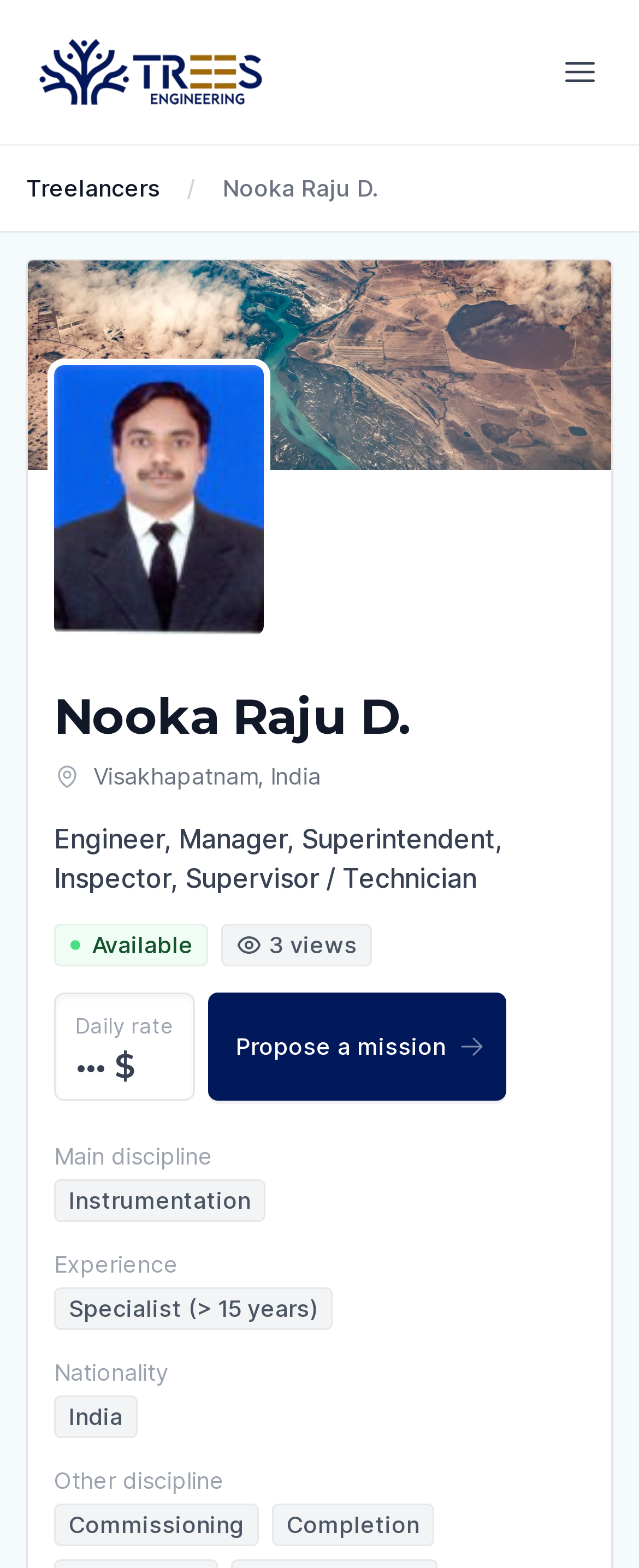Can you extract the headline from the webpage for me?

Nooka Raju D.